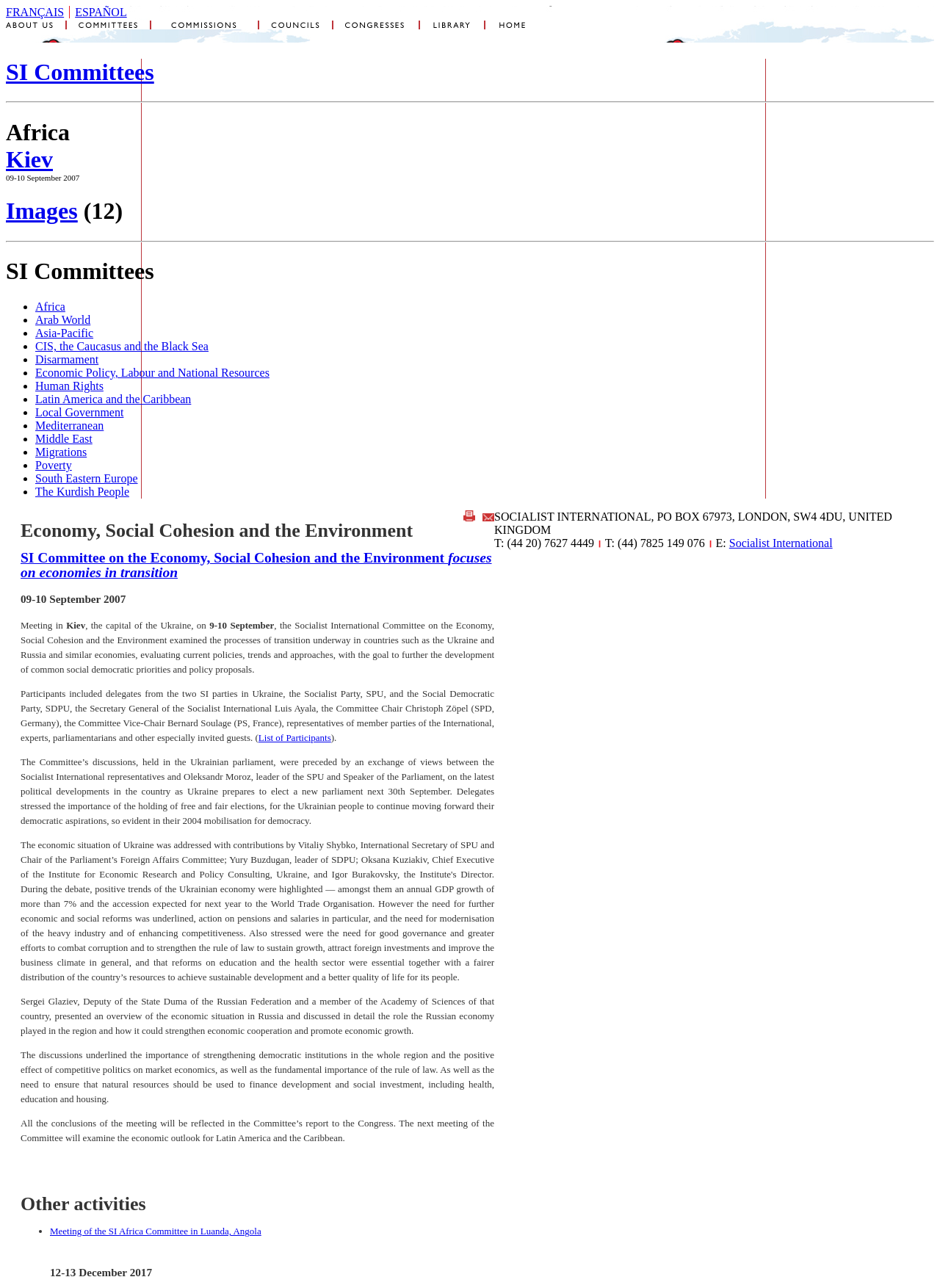Can you determine the bounding box coordinates of the area that needs to be clicked to fulfill the following instruction: "Click the 'Physical Activity Guidelines' link"?

None